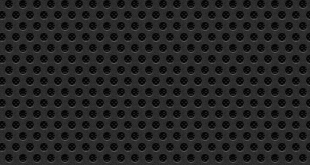Is the background uniform?
Give a detailed explanation using the information visible in the image.

The caption explicitly states that 'the background is uniform', which means it has a consistent and even appearance.